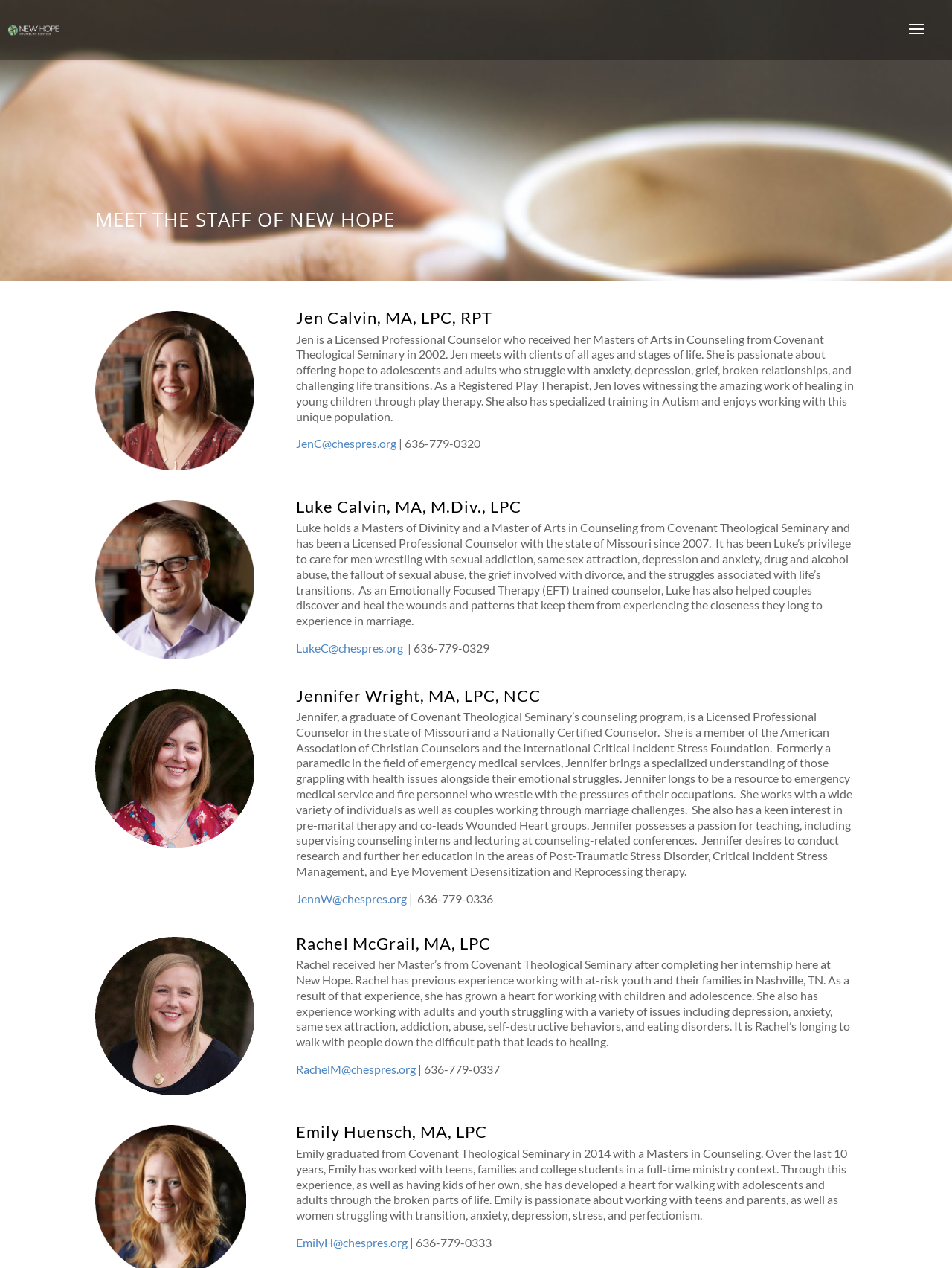Using the description: "alt="New Hope Counseling"", identify the bounding box of the corresponding UI element in the screenshot.

[0.027, 0.026, 0.146, 0.04]